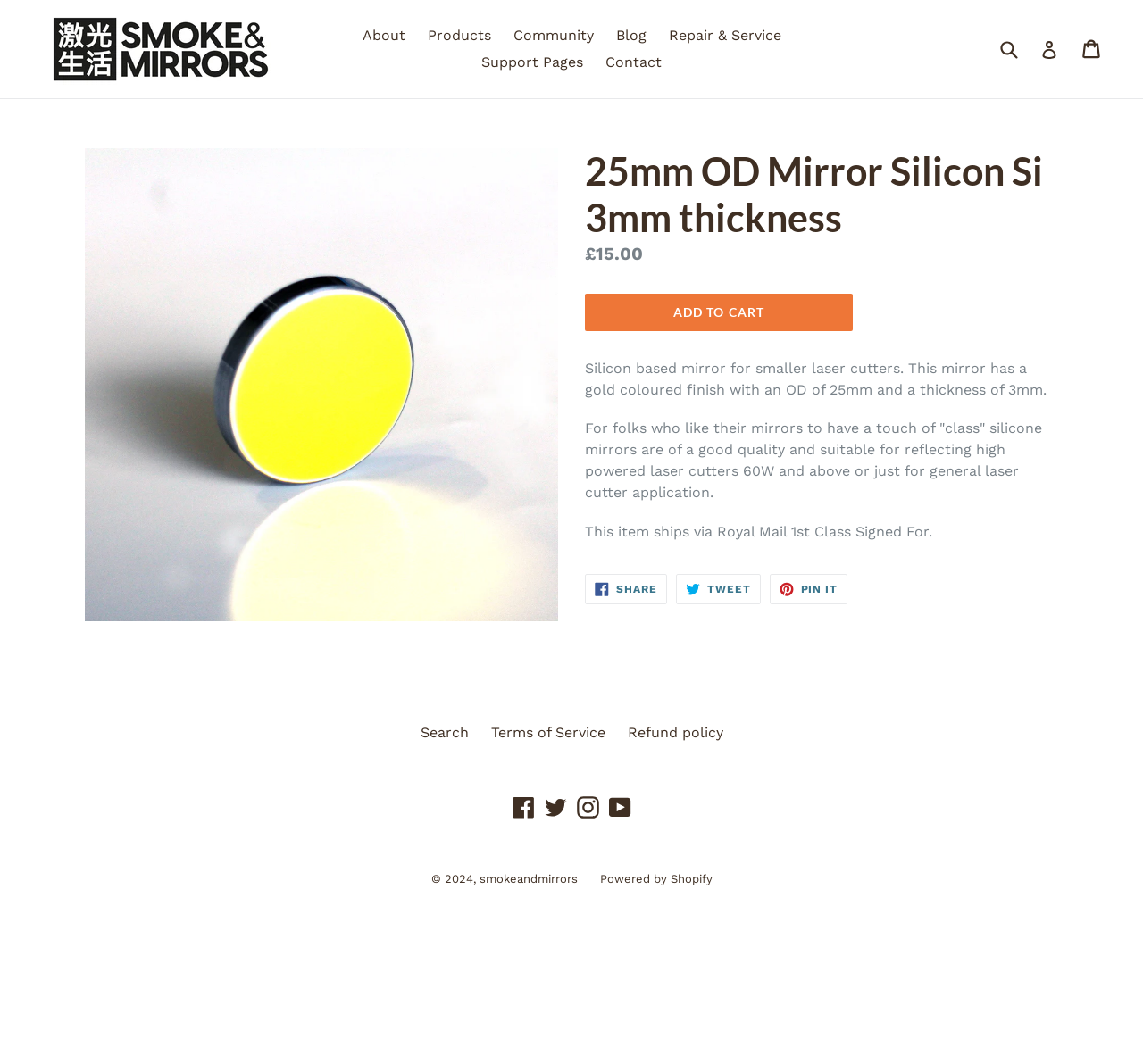Give a one-word or one-phrase response to the question:
What is the shipping method for this item?

Royal Mail 1st Class Signed For